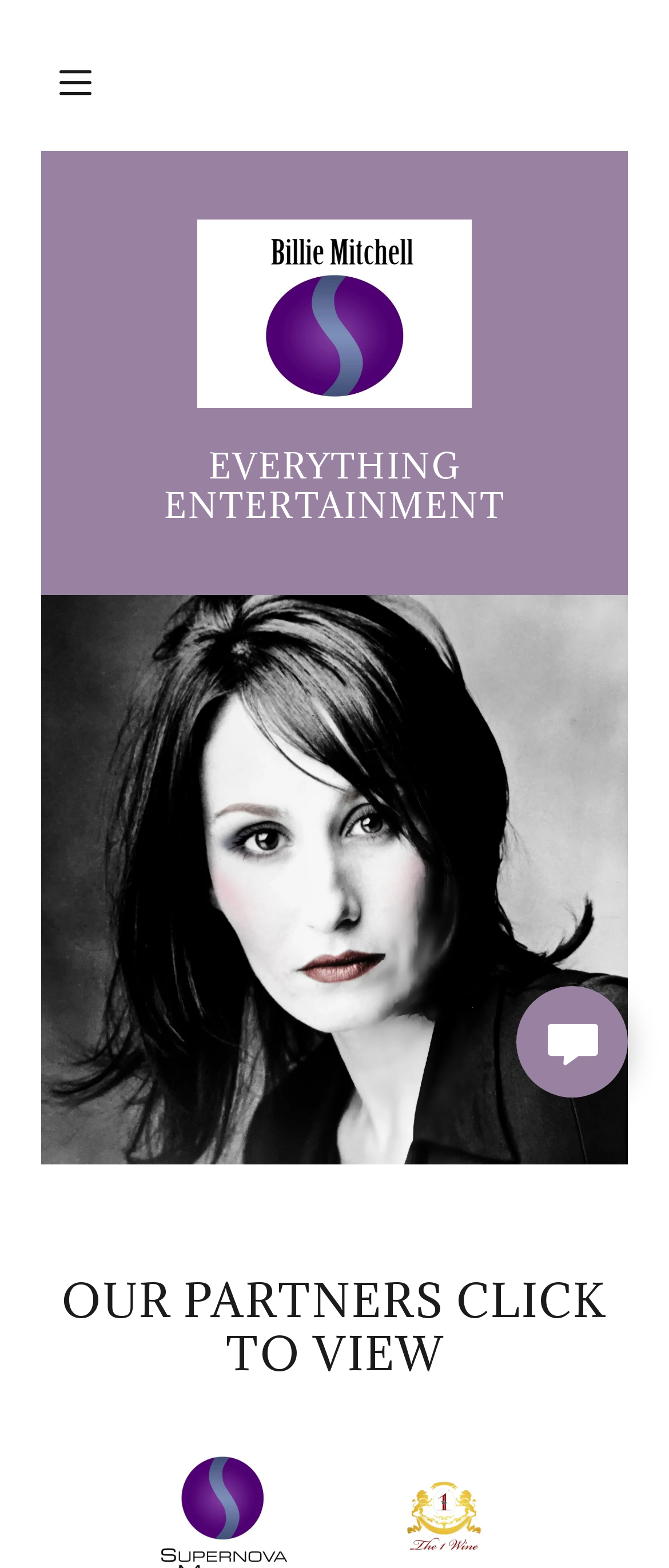Bounding box coordinates are specified in the format (top-left x, top-left y, bottom-right x, bottom-right y). All values are floating point numbers bounded between 0 and 1. Please provide the bounding box coordinate of the region this sentence describes: Products Index

None